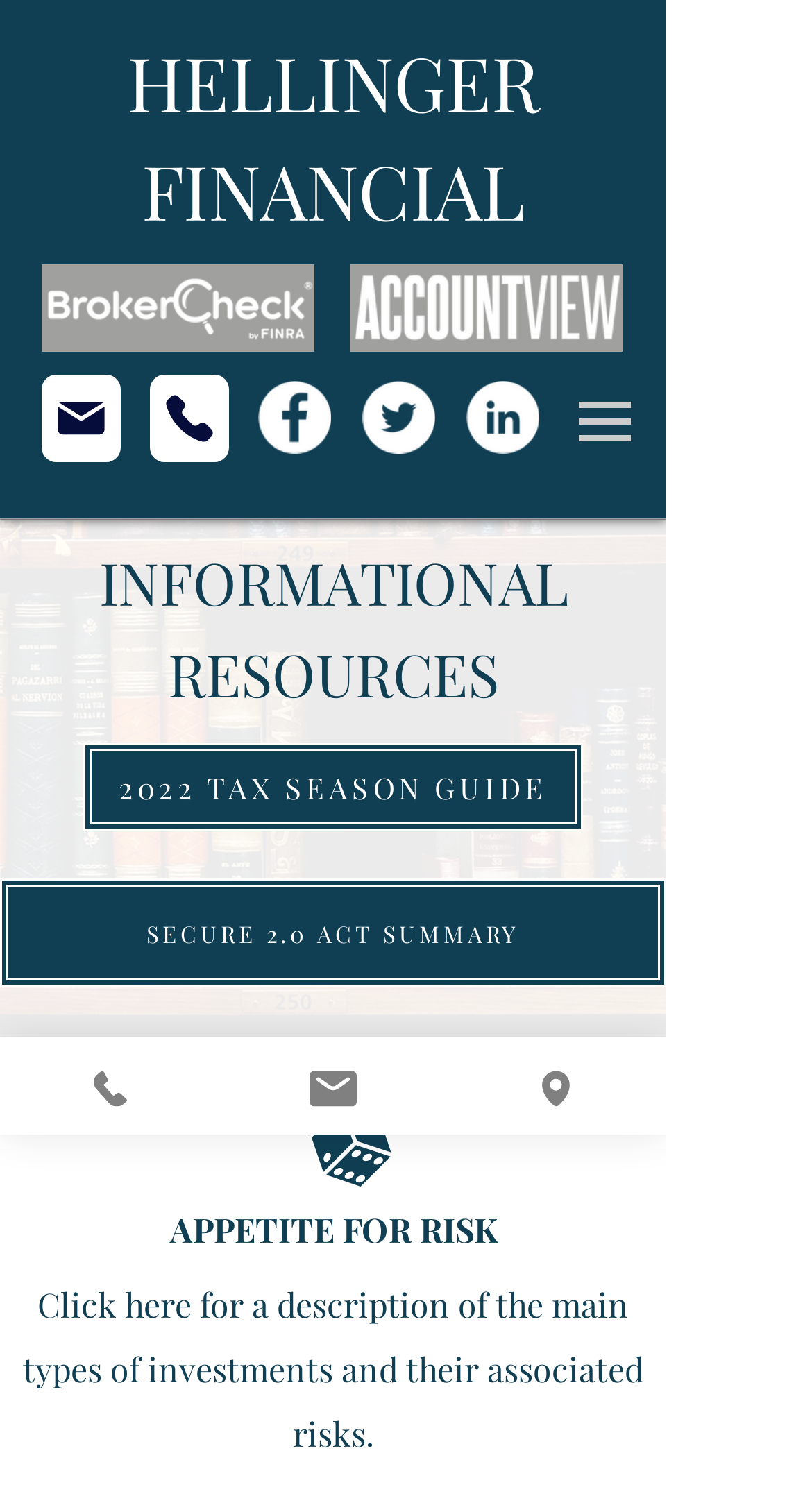Extract the text of the main heading from the webpage.

Remember: David is highly networked and happy to refer you to a specialist! 